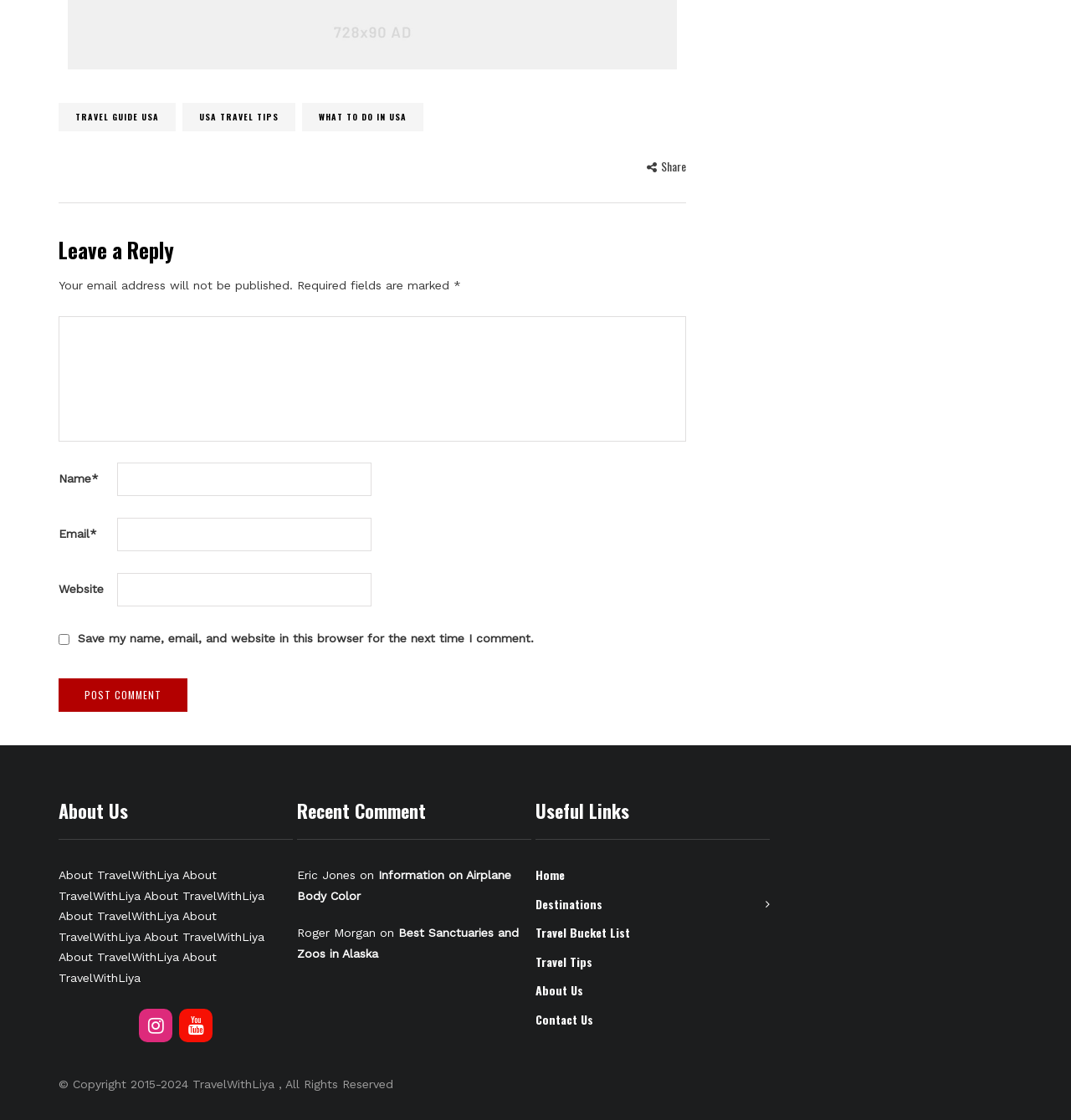Please identify the bounding box coordinates for the region that you need to click to follow this instruction: "Click on the 'TRAVEL GUIDE USA' link".

[0.055, 0.092, 0.164, 0.117]